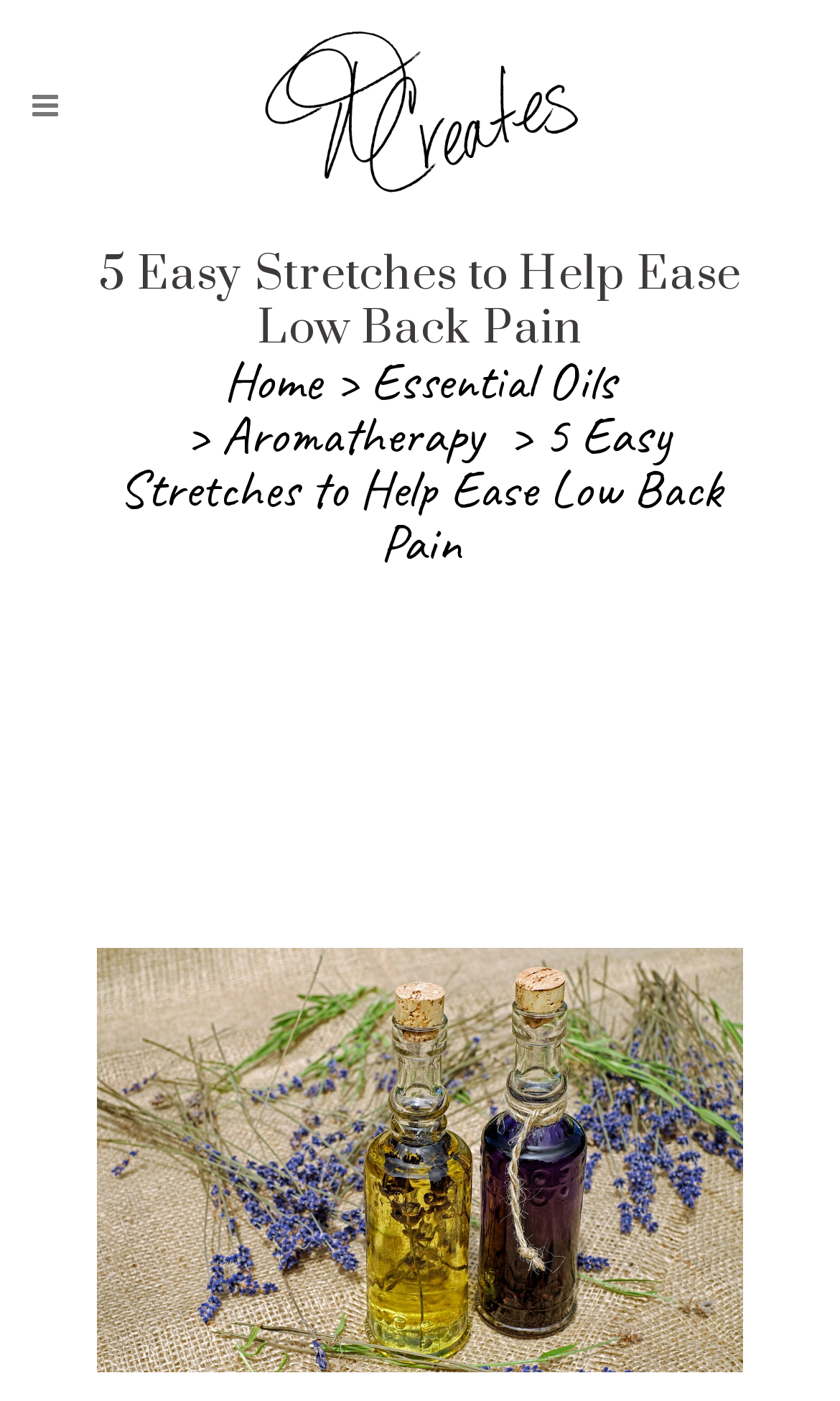How many stretches are provided on this webpage?
Give a detailed response to the question by analyzing the screenshot.

According to the heading element, this webpage provides 5 easy stretches to help ease low back pain, which is the main topic of this webpage.